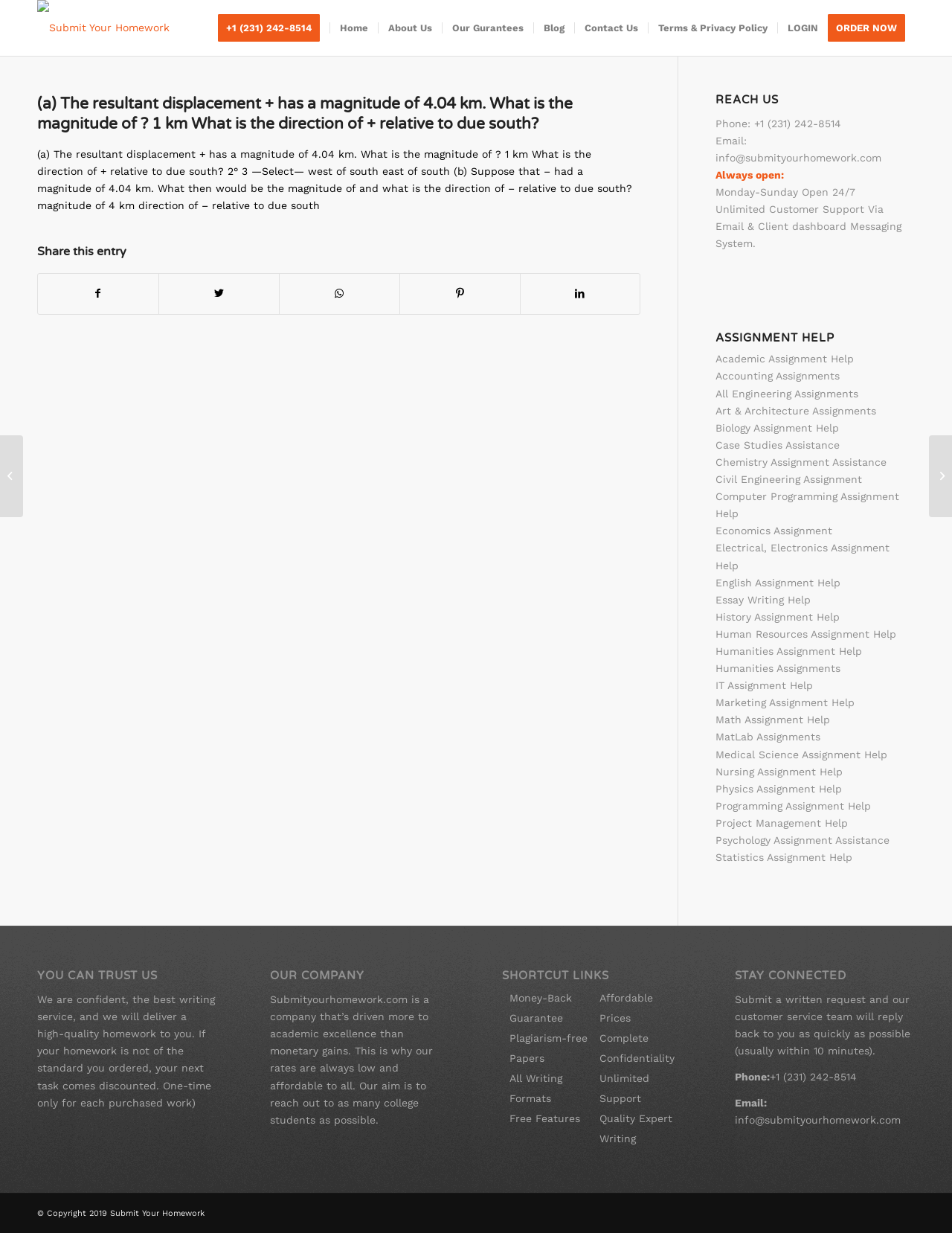What is the phone number listed in the 'REACH US' section?
Using the image, answer in one word or phrase.

+1 (231) 242-8514